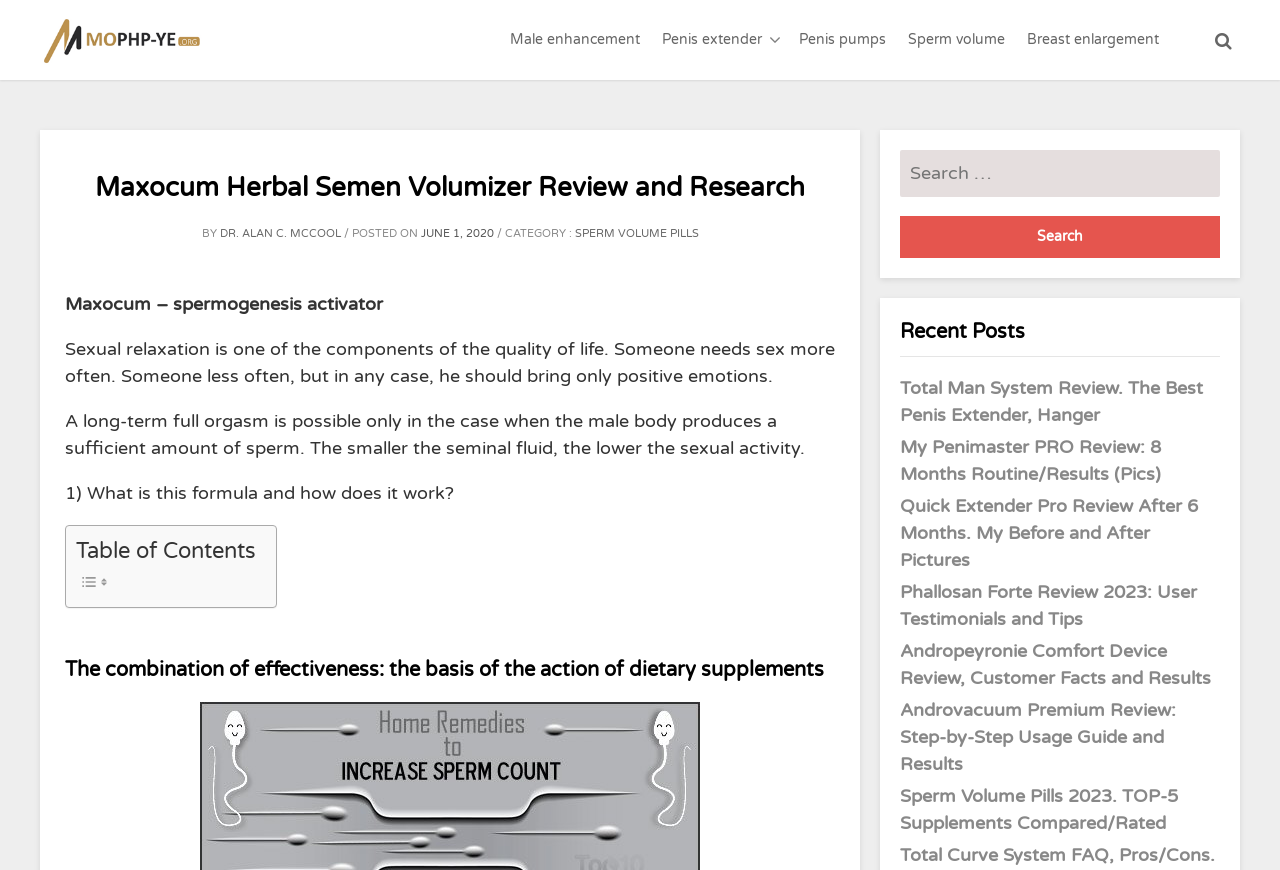Can you determine the main header of this webpage?

Maxocum Herbal Semen Volumizer Review and Research